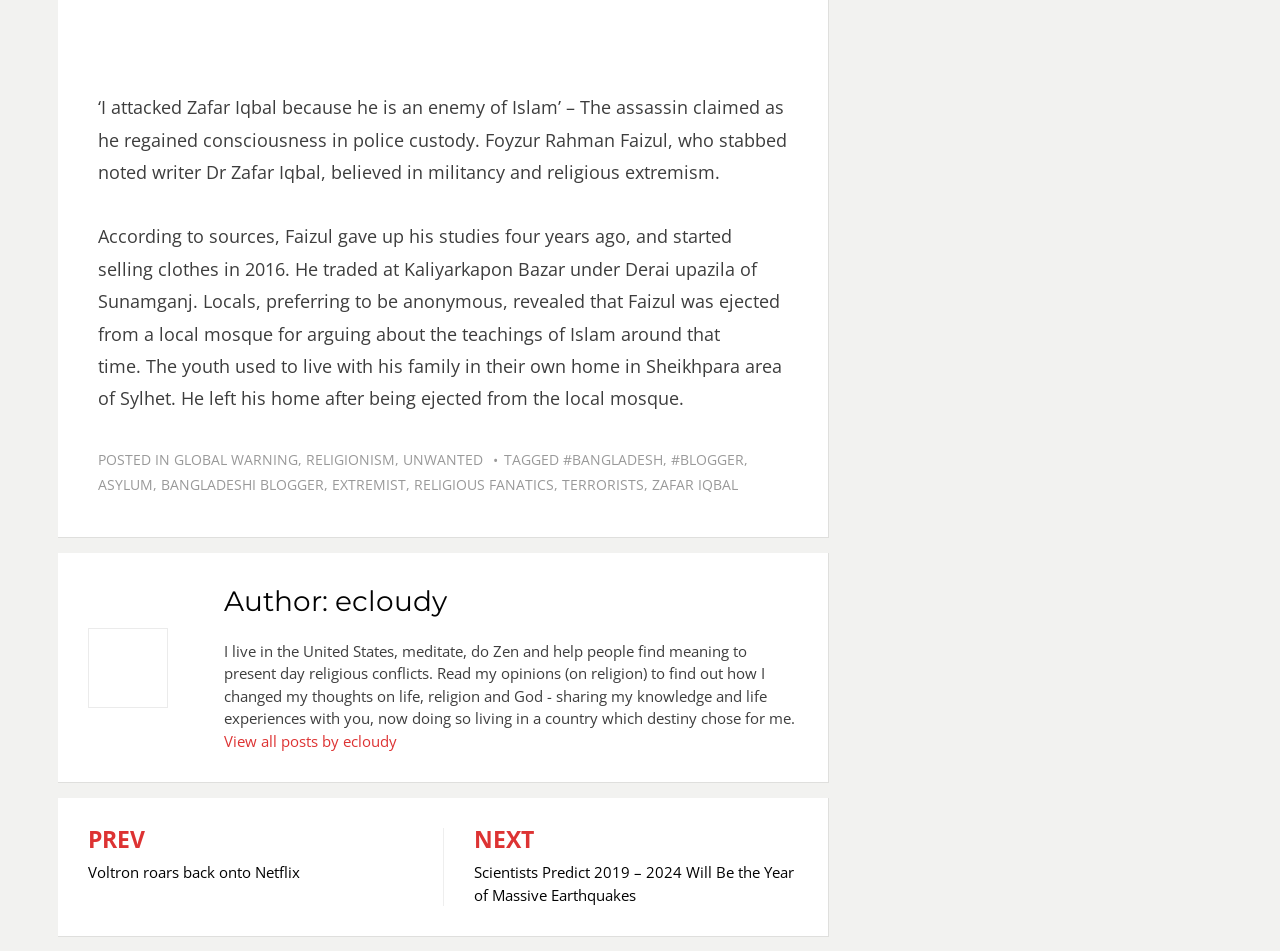Please identify the bounding box coordinates for the region that you need to click to follow this instruction: "View all posts by ecloudy".

[0.175, 0.768, 0.31, 0.789]